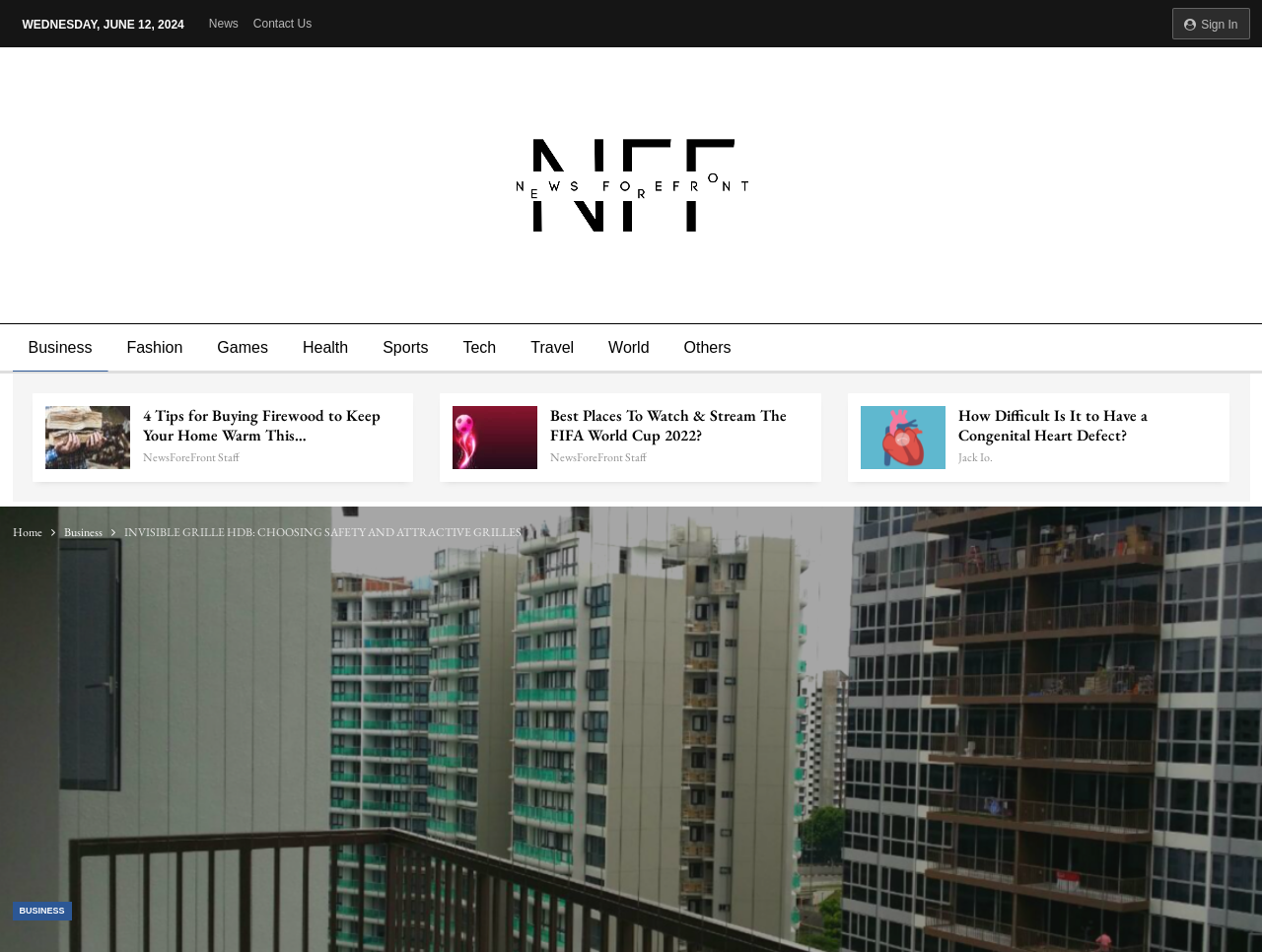Please find the bounding box coordinates of the element's region to be clicked to carry out this instruction: "Go to Business category".

[0.01, 0.341, 0.085, 0.39]